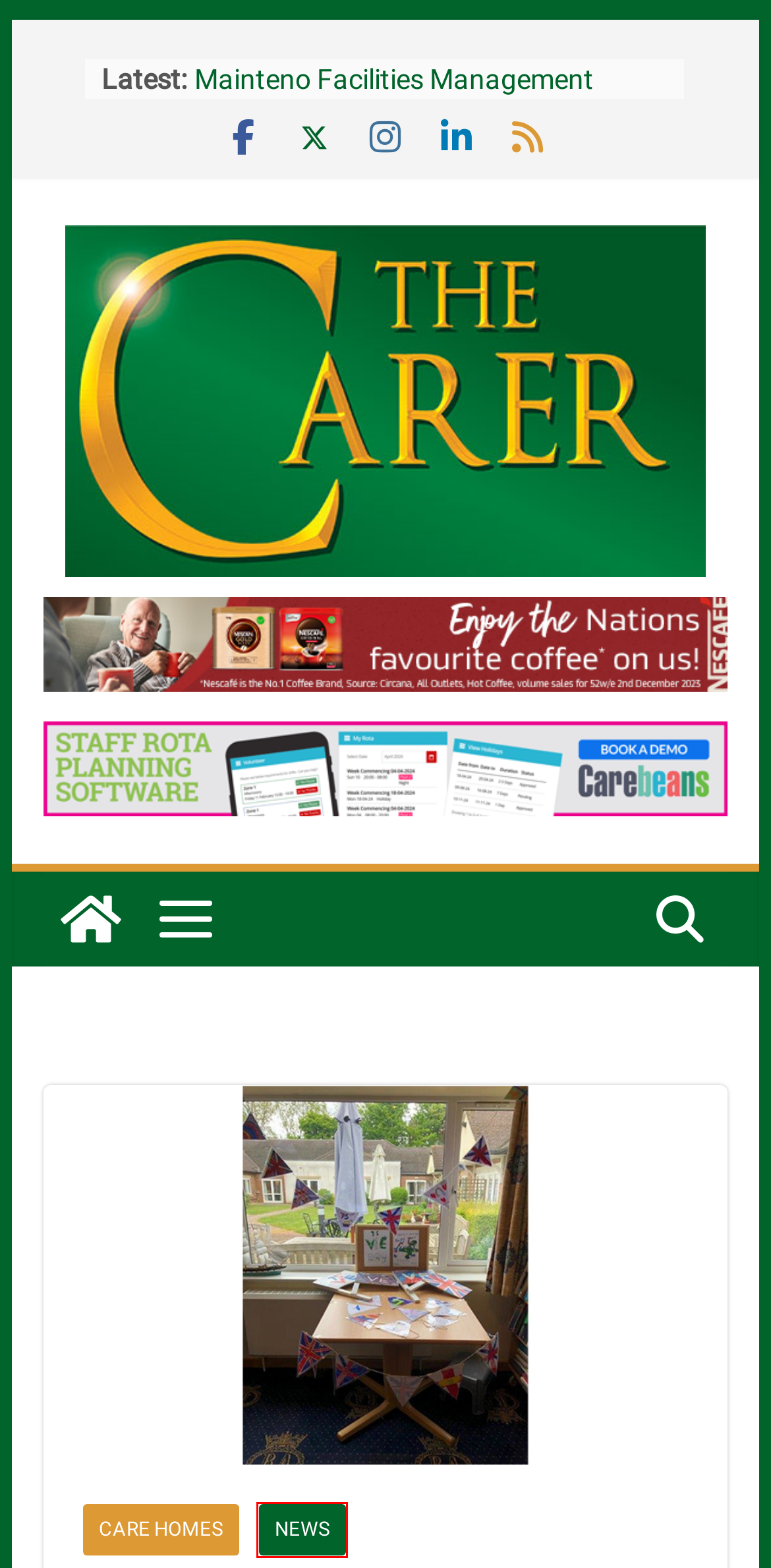View the screenshot of the webpage containing a red bounding box around a UI element. Select the most fitting webpage description for the new page shown after the element in the red bounding box is clicked. Here are the candidates:
A. Resident Couple At Stainton Home Celebrate 65th Wedding Anniversary
B. News Archives
C. Care Homes Archives
D. Care Home News - The Latest Social Care Industry Sector News
E. Vital To Identify Factors Behind COVID-19 Deaths
F. Alpha Furniture
G. Policies And Procedures Within Social Care
H. Omnitex Hygiene Products

B